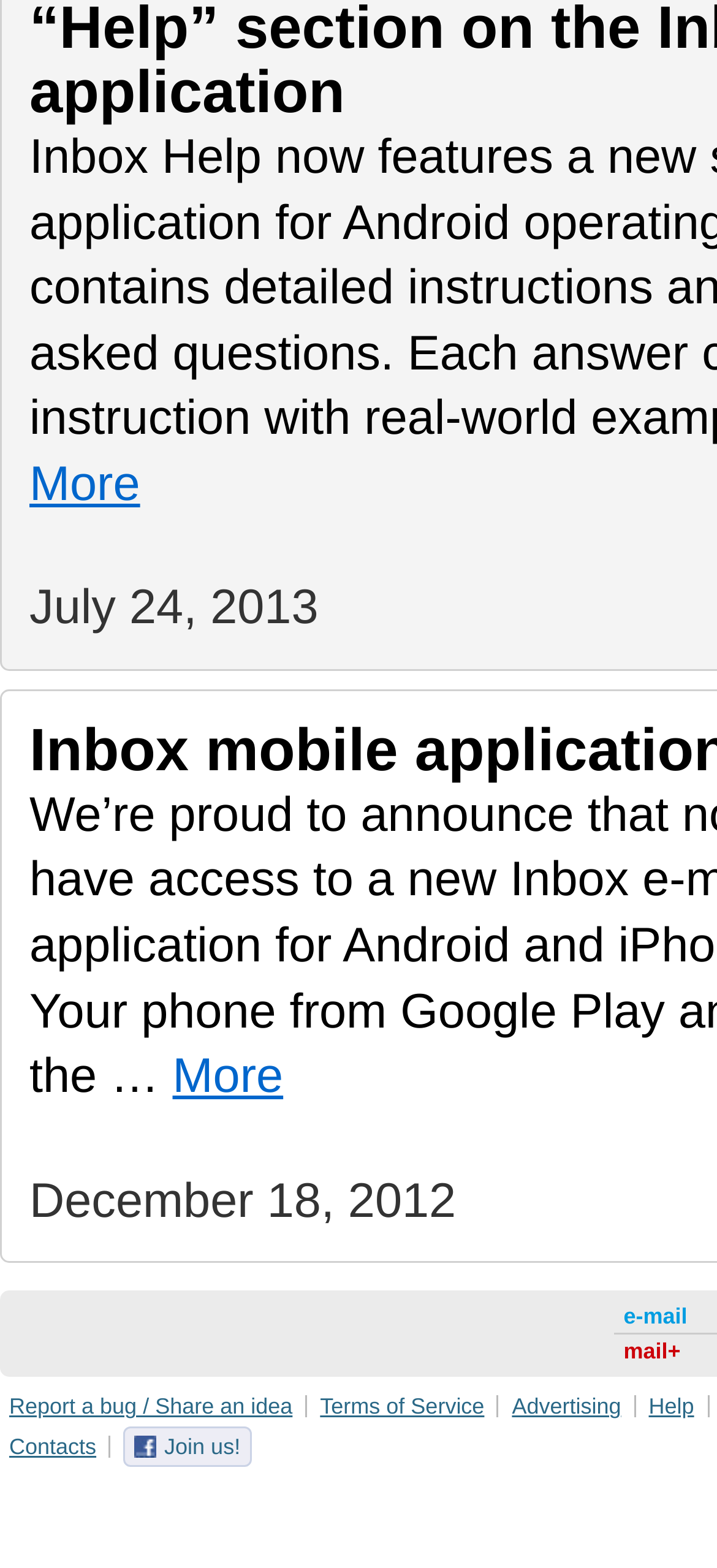Please identify the bounding box coordinates of the element's region that needs to be clicked to fulfill the following instruction: "Report a bug or share an idea". The bounding box coordinates should consist of four float numbers between 0 and 1, i.e., [left, top, right, bottom].

[0.013, 0.889, 0.408, 0.905]